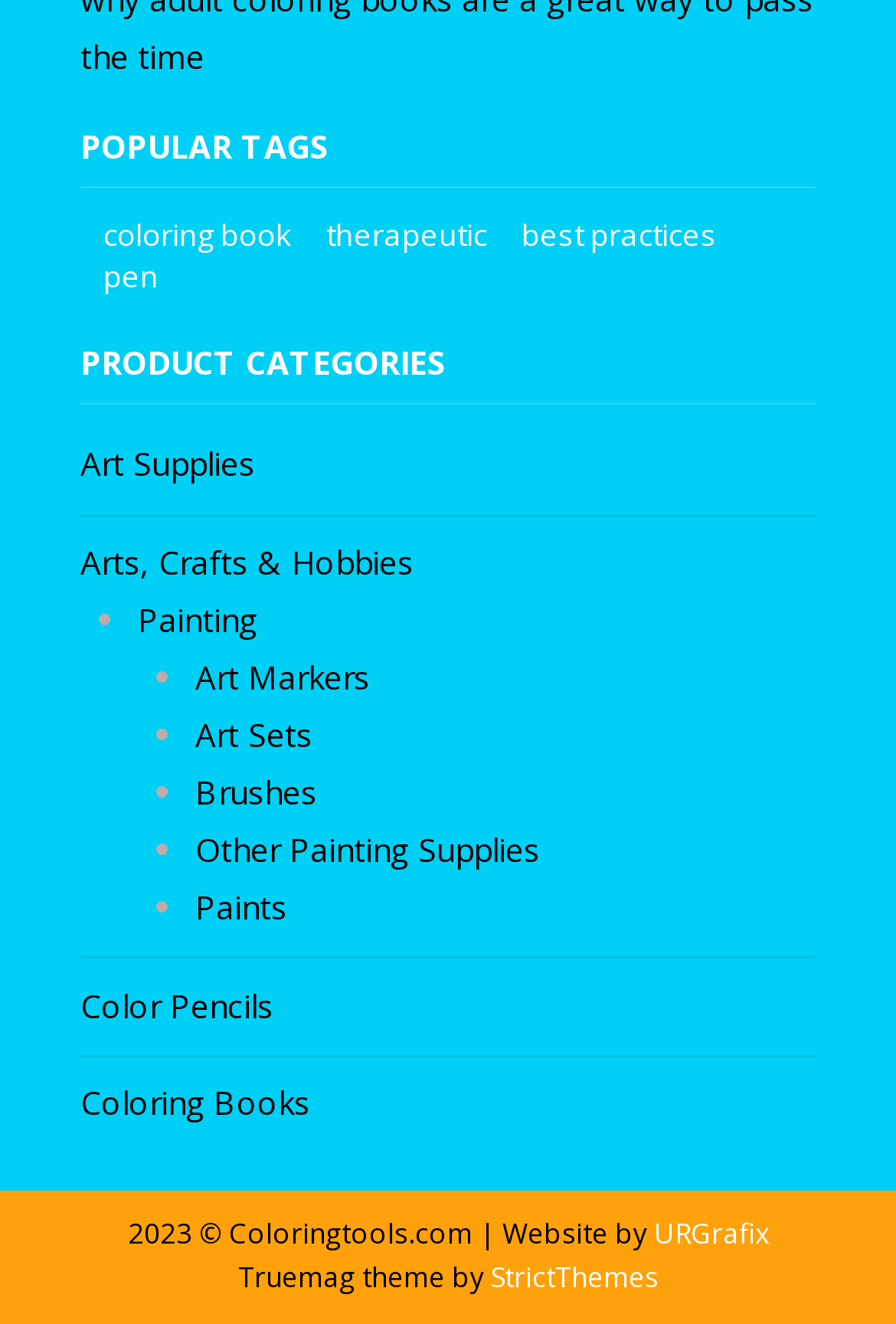What is the theme of the website?
Could you give a comprehensive explanation in response to this question?

The webpage has a footer section with a static text 'Truemag theme by' followed by a link 'StrictThemes', which indicates that the theme of the website is Truemag.